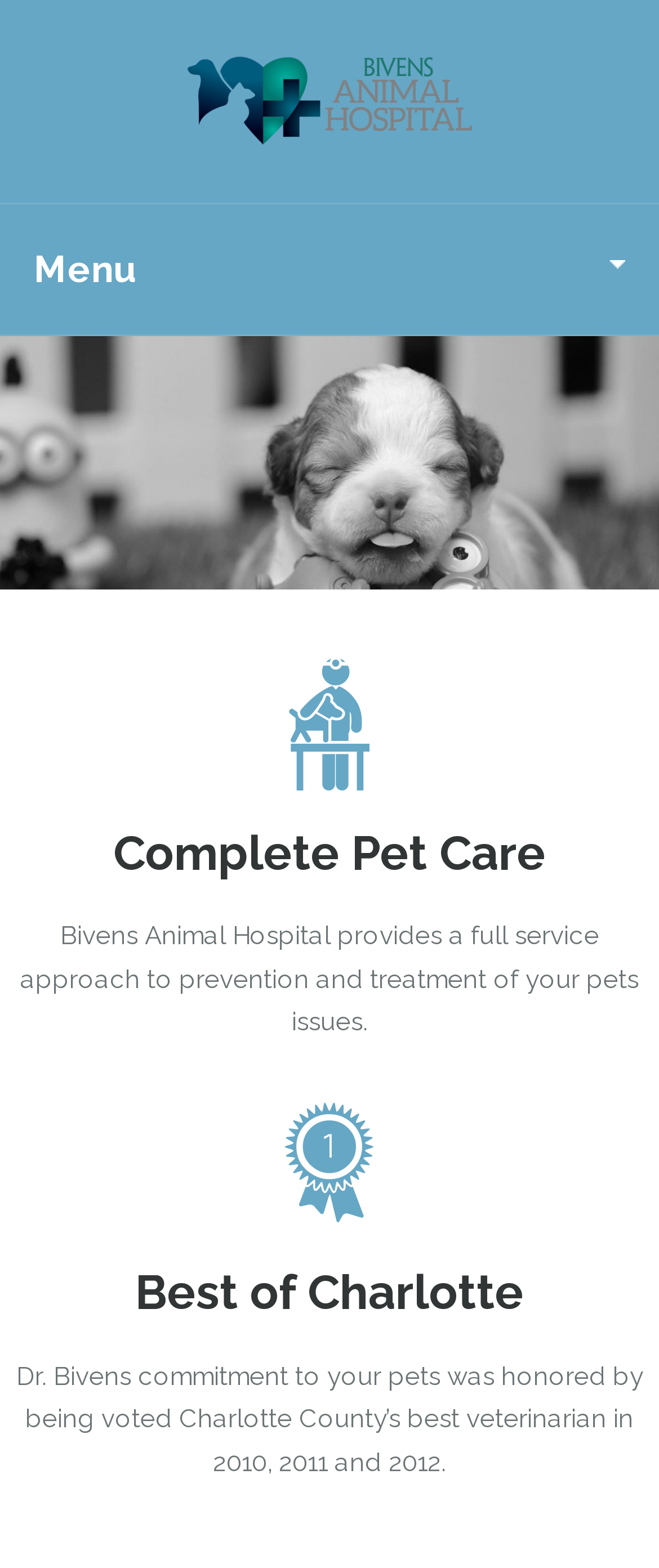What award did Dr. Bivens receive?
Look at the screenshot and respond with a single word or phrase.

Best veterinarian